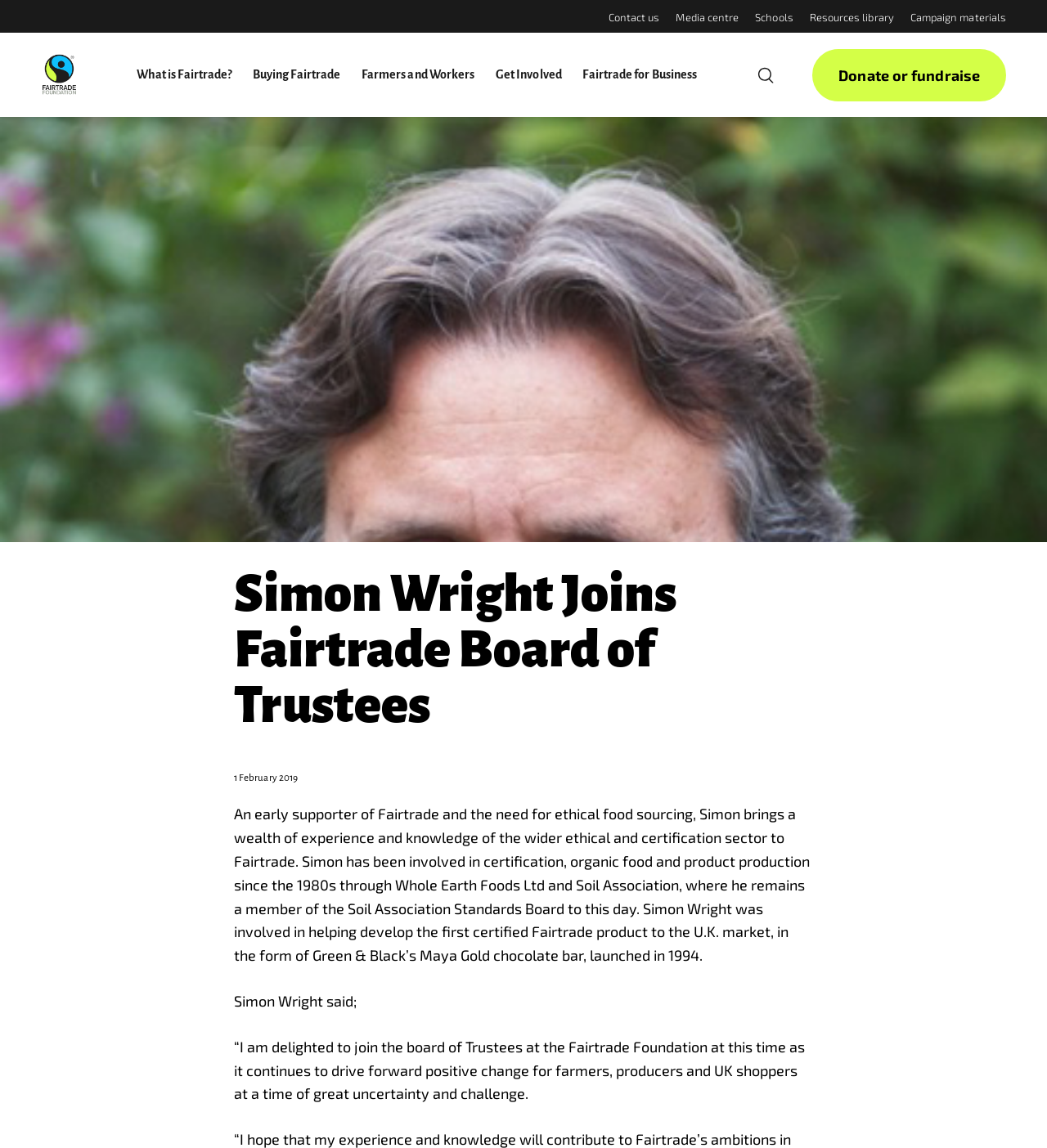Please provide a comprehensive response to the question based on the details in the image: What is Simon Wright's quote about?

Simon Wright's quote is about his delight in joining the board of Trustees at the Fairtrade Foundation, as indicated by the text '“I am delighted to join the board of Trustees at the Fairtrade Foundation at this time...'.